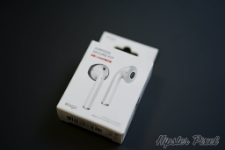Examine the screenshot and answer the question in as much detail as possible: Is the design of the earbuds modern?

The caption states that the earbuds have a 'sleek design, highlighting their modern aesthetic', which implies that the design of the earbuds is modern.